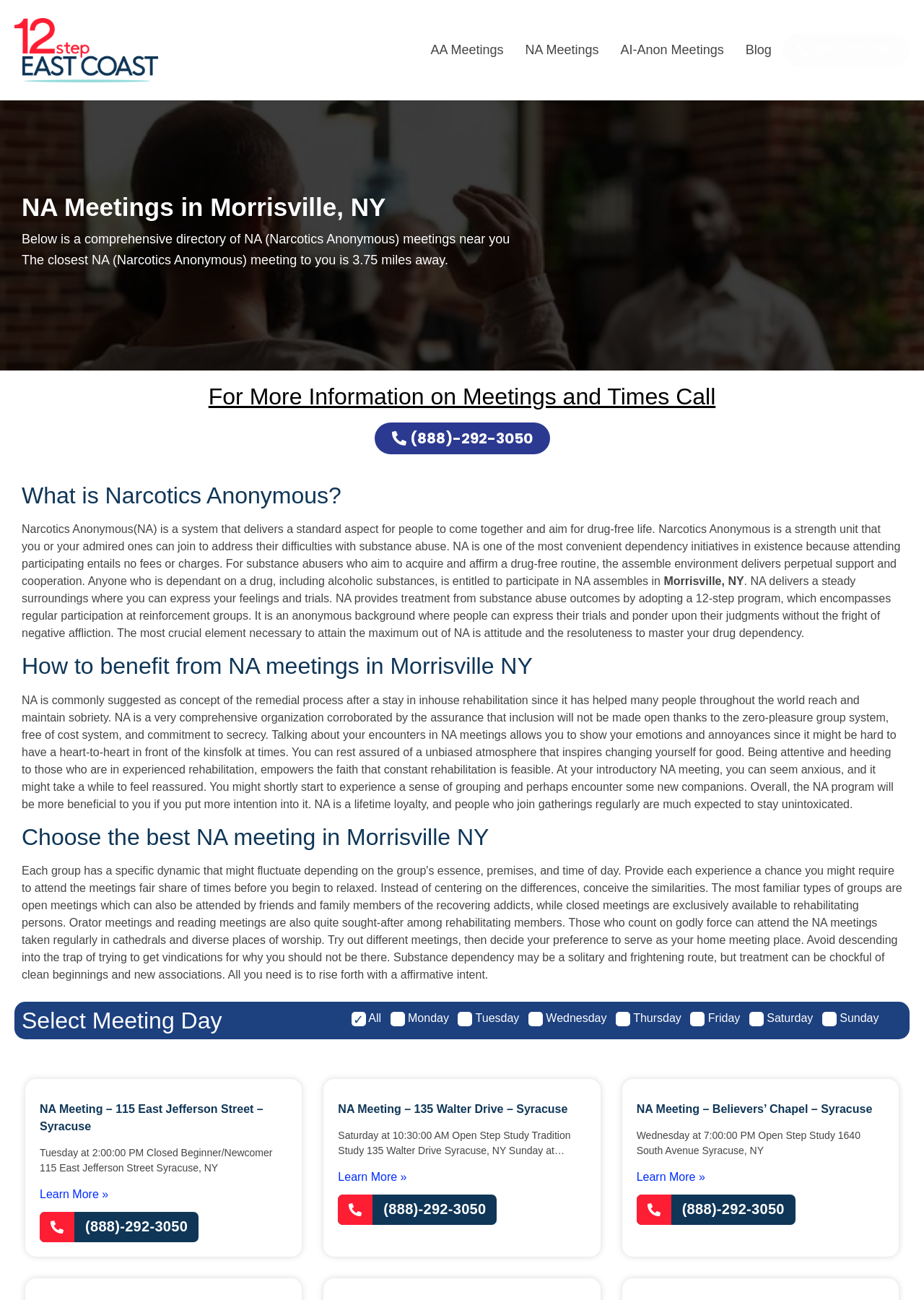Please determine the heading text of this webpage.

NA Meetings in Morrisville, NY